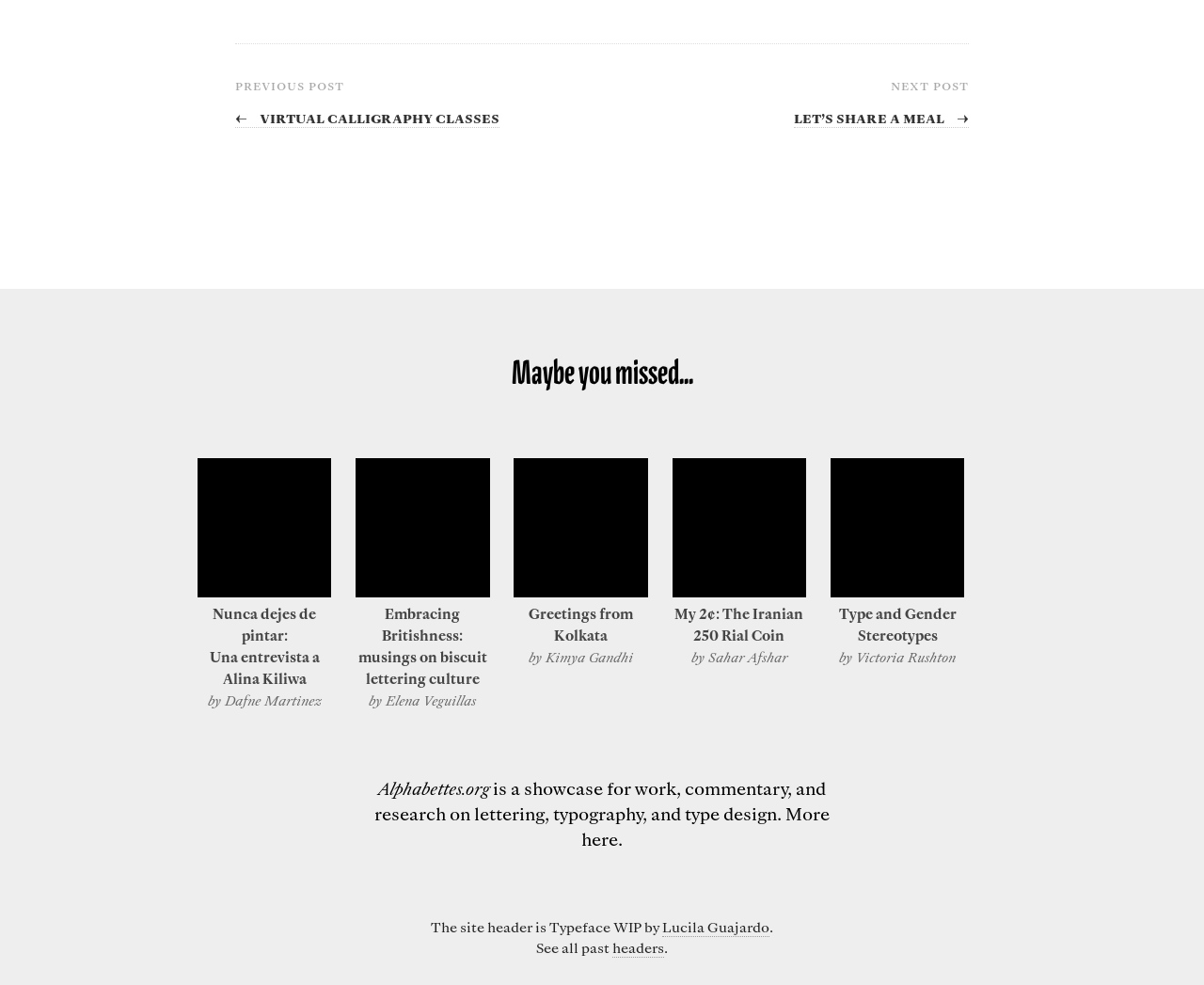Identify the bounding box coordinates of the clickable section necessary to follow the following instruction: "View the image of British biscuits". The coordinates should be presented as four float numbers from 0 to 1, i.e., [left, top, right, bottom].

[0.295, 0.465, 0.407, 0.607]